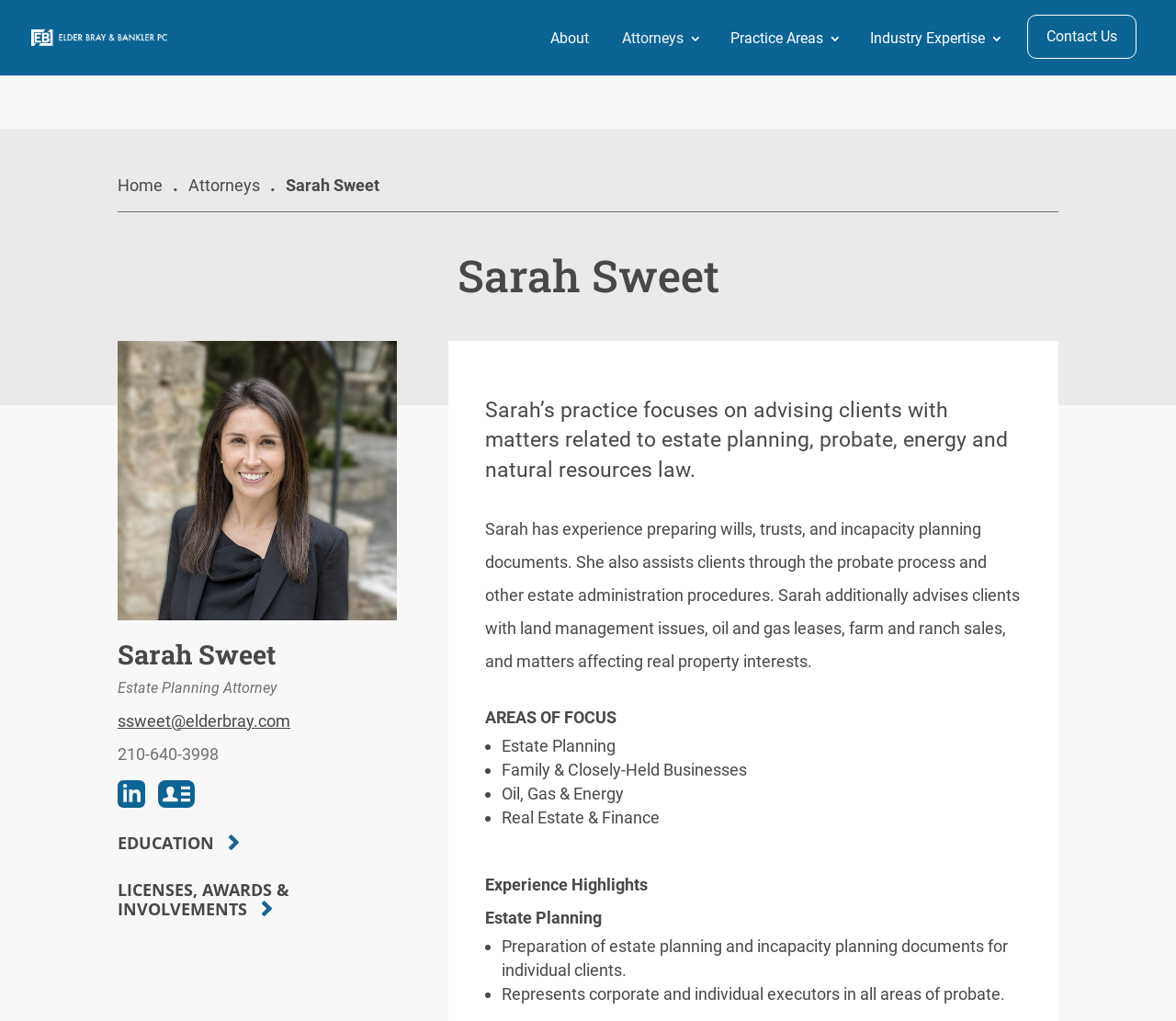Select the bounding box coordinates of the element I need to click to carry out the following instruction: "Click the 'About' link".

[0.464, 0.032, 0.505, 0.074]